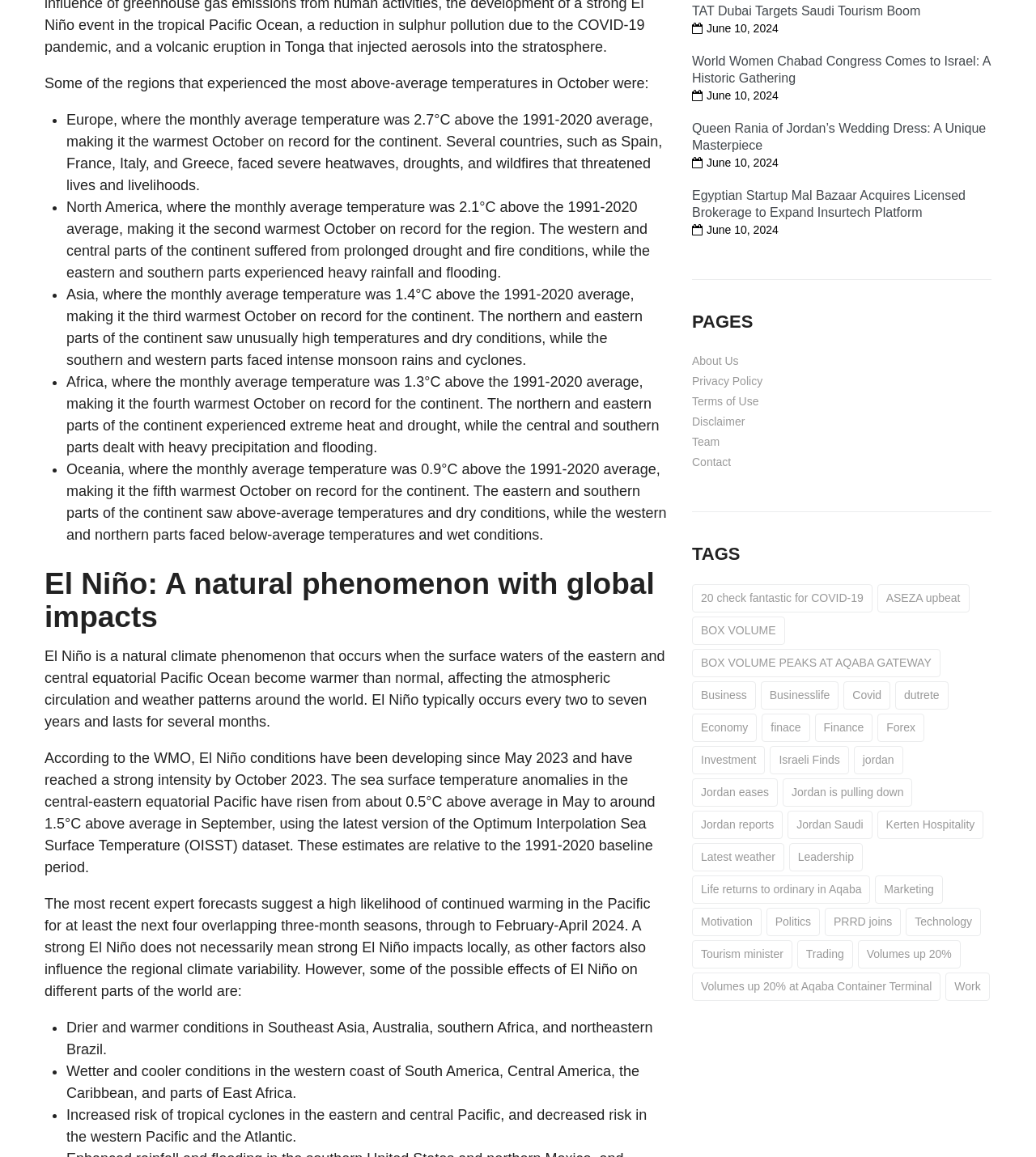Point out the bounding box coordinates of the section to click in order to follow this instruction: "Explore the 'TAGS' section".

[0.668, 0.47, 0.957, 0.487]